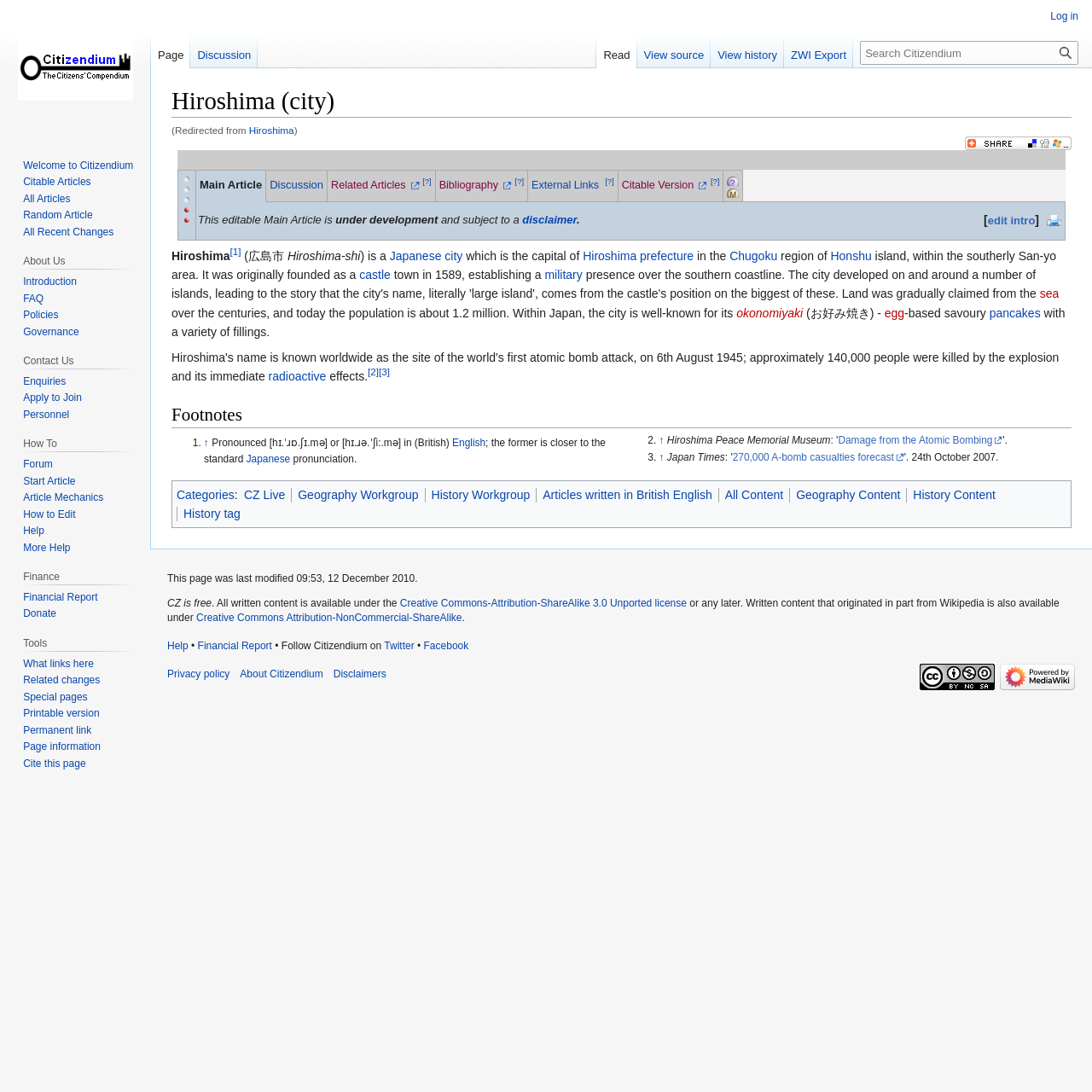From the details in the image, provide a thorough response to the question: What was Hiroshima city originally founded as?

The webpage mentions 'it was originally founded as a castle town in 1589' in the text, which indicates that Hiroshima city was originally founded as a castle town.